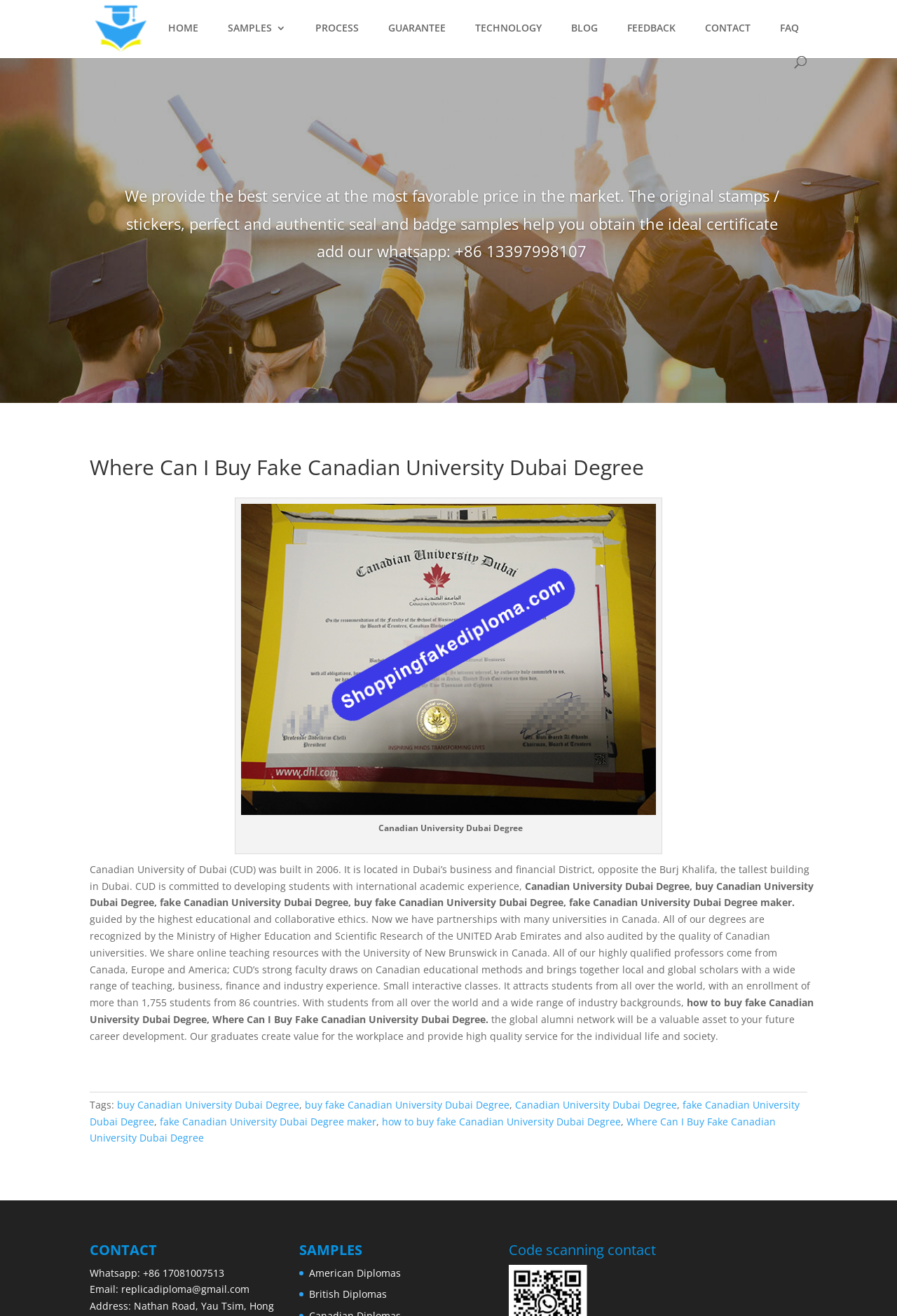Using the elements shown in the image, answer the question comprehensively: How many links are there in the navigation menu?

The navigation menu has links to 'HOME', 'SAMPLES', 'PROCESS', 'GUARANTEE', 'TECHNOLOGY', 'BLOG', 'FEEDBACK', 'CONTACT', and 'FAQ', which makes a total of 9 links.